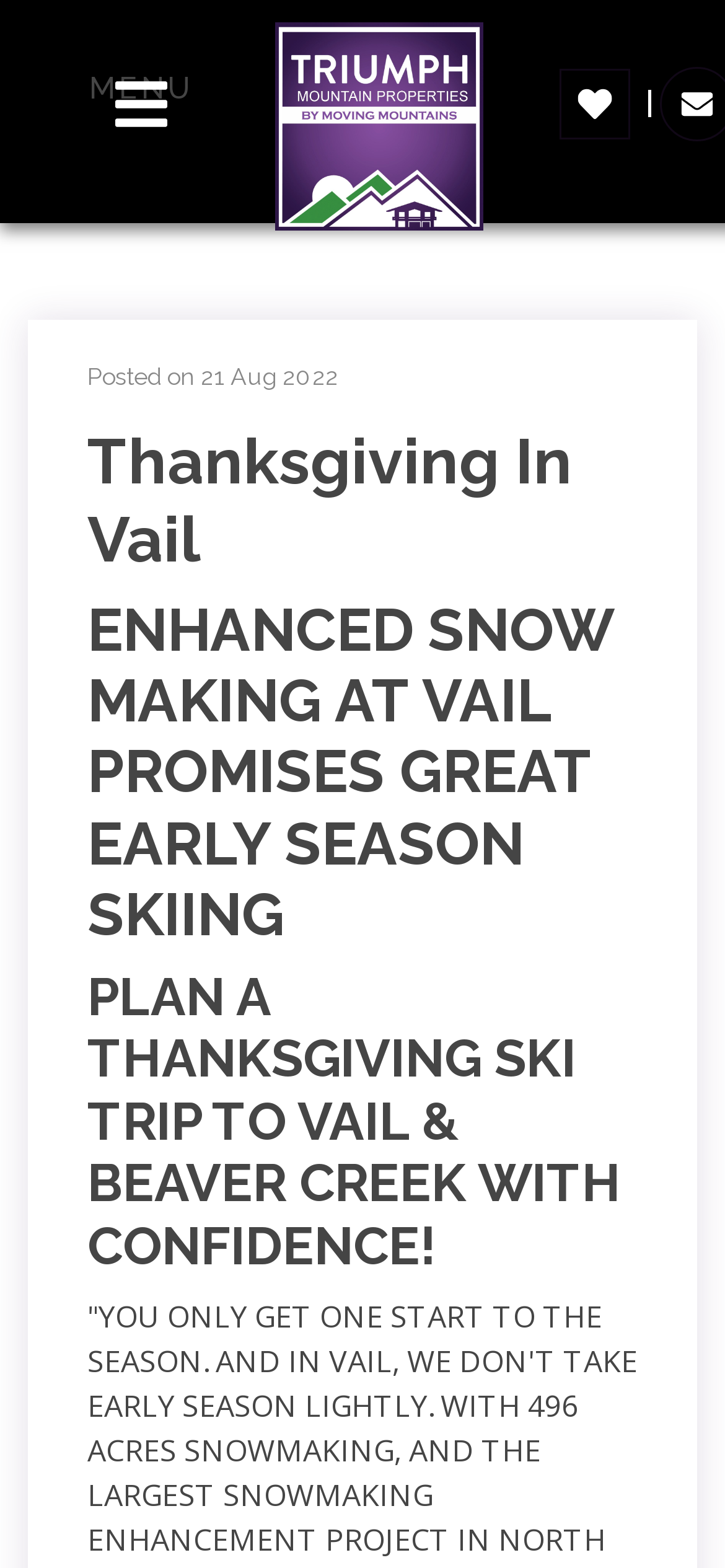What is the text on the navigation toggle button?
Using the image as a reference, answer with just one word or a short phrase.

MENU